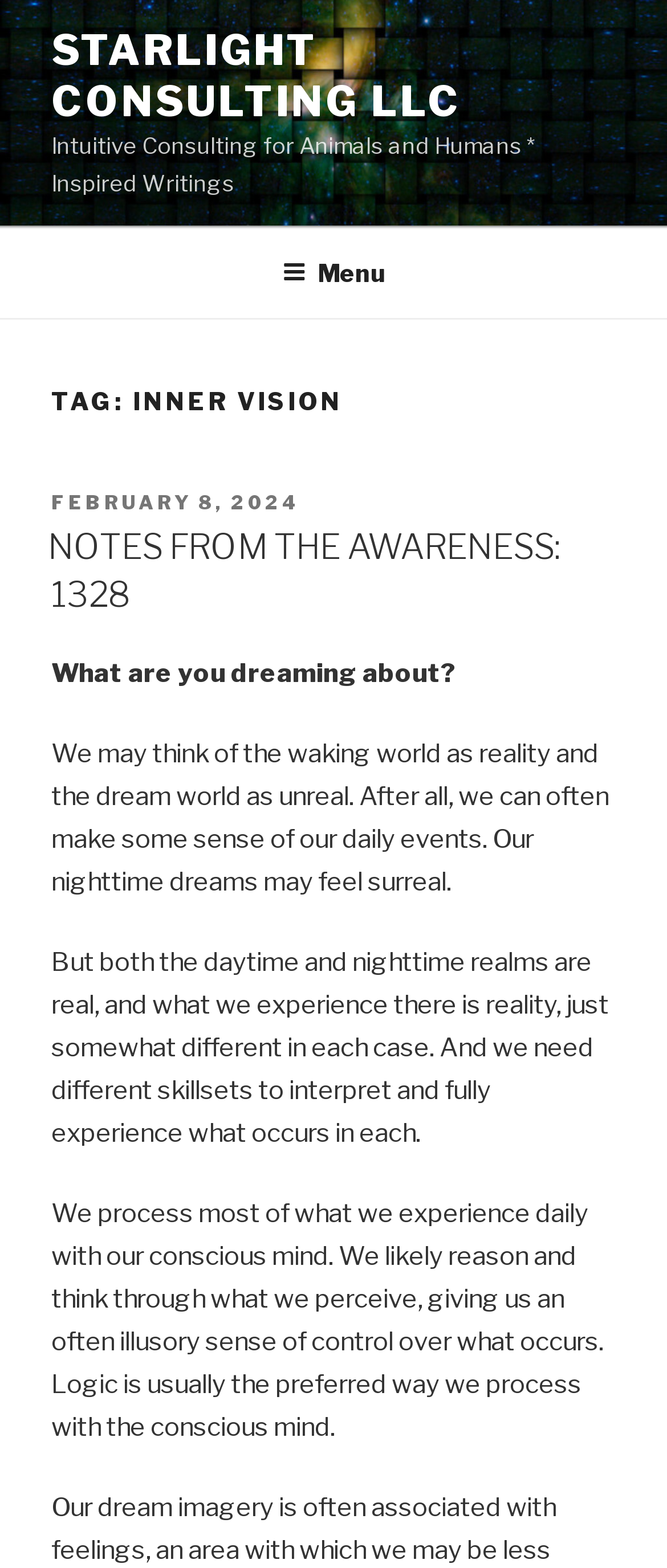Please answer the following question using a single word or phrase: 
What is the theme of the latest article?

Dreams and reality